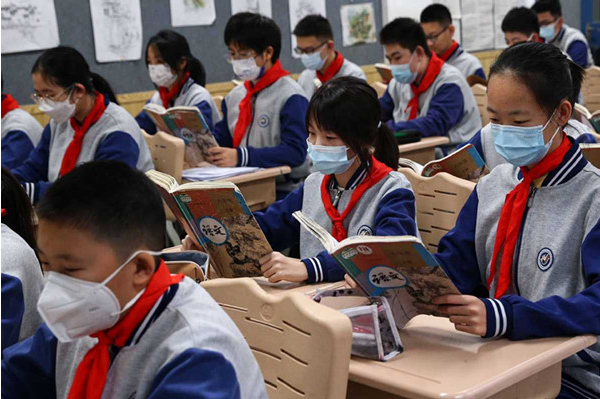What color are the students' neckerchiefs?
From the details in the image, answer the question comprehensively.

The students are wearing bright red neckerchiefs, which symbolize school spirit and camaraderie, adding a pop of color to their matching gray and blue school uniforms.